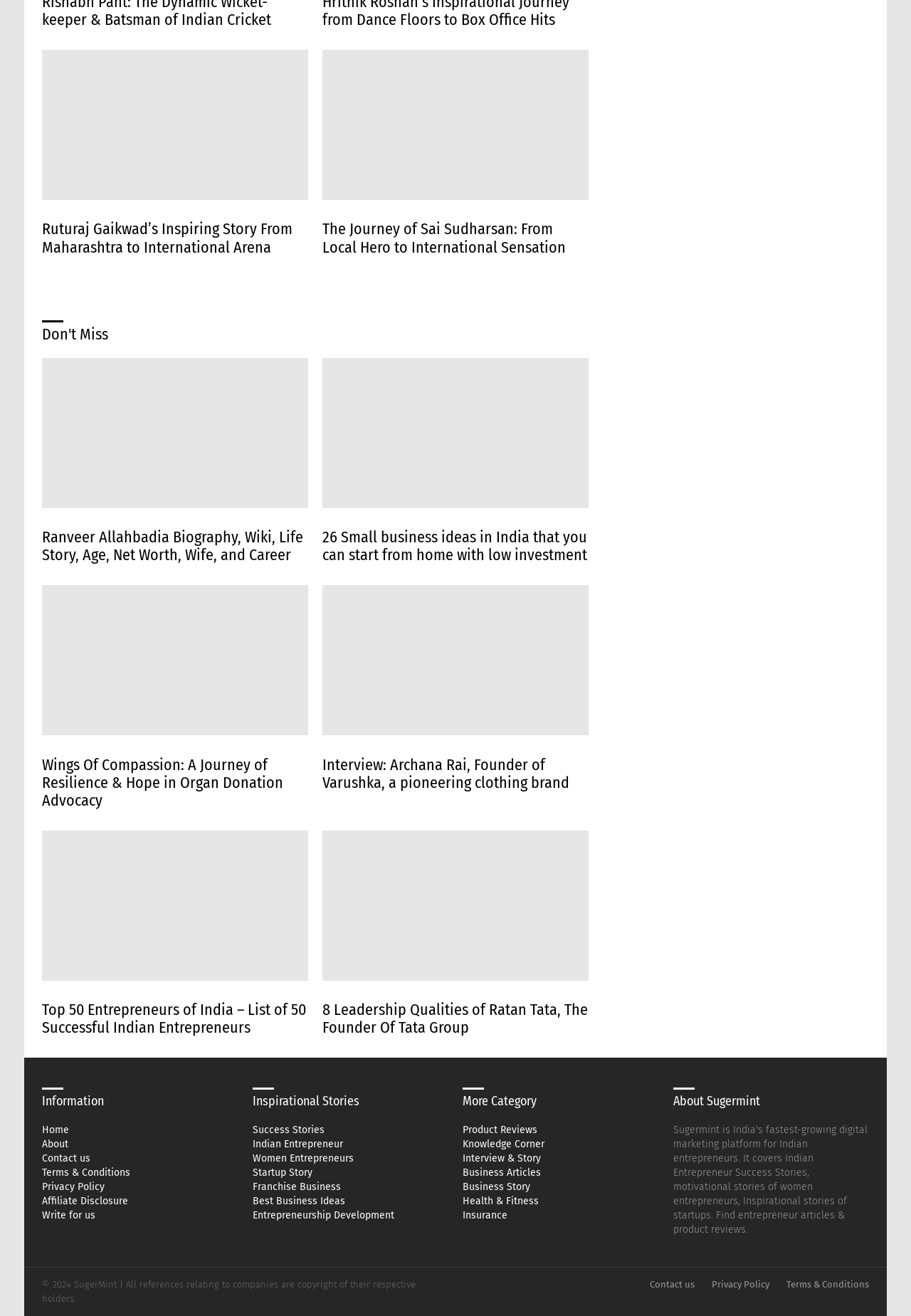Answer the following inquiry with a single word or phrase:
What is the name of the section that contains links to 'Success Stories', 'Indian Entrepreneur', and 'Women Entrepreneurs'?

Inspirational Stories